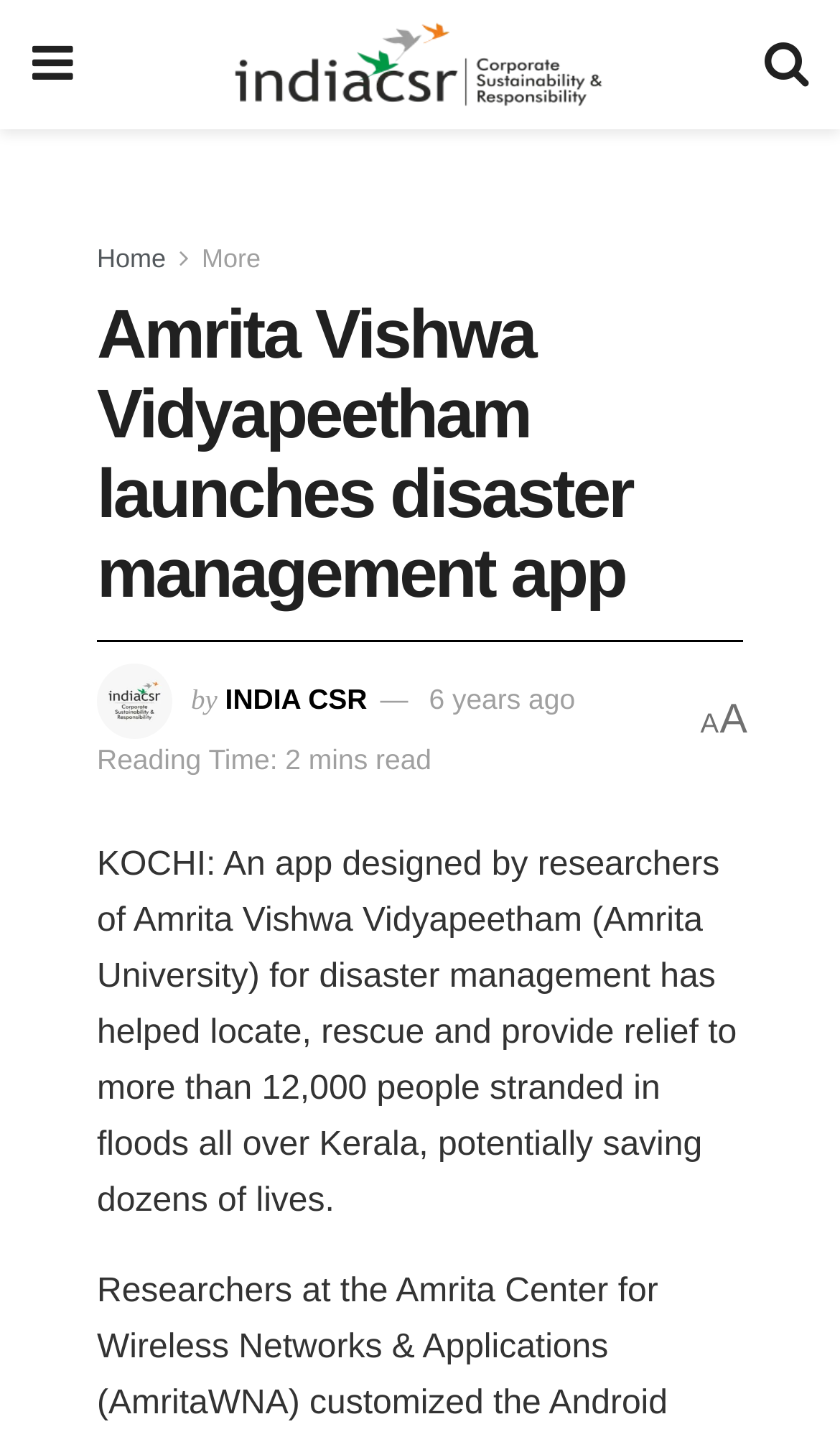Provide a thorough description of the webpage you see.

The webpage appears to be a news article about a disaster management app developed by Amrita Vishwa Vidyapeetham (Amrita University). At the top left corner, there is a link with a Facebook icon, and next to it, a link to "India CSR" with an accompanying image. On the top right corner, there is a link with a Twitter icon.

Below these links, there is a navigation menu with links to "Home" and "More". The main heading of the article, "Amrita Vishwa Vidyapeetham launches disaster management app", is centered at the top of the page.

To the right of the heading, there is a smaller image of "India CSR". Below the heading, there is a byline with the text "by" followed by a link to "INDIA CSR" and a timestamp "6 years ago". Next to the timestamp, there is a text indicating the reading time of the article, "2 mins read".

The main content of the article starts below, with a large block of text describing the app's success in helping people stranded in floods in Kerala. At the bottom right corner, there is a small letter "A" which might be a rating or a label.

Overall, the webpage has a simple layout with a clear hierarchy of elements, making it easy to navigate and read.